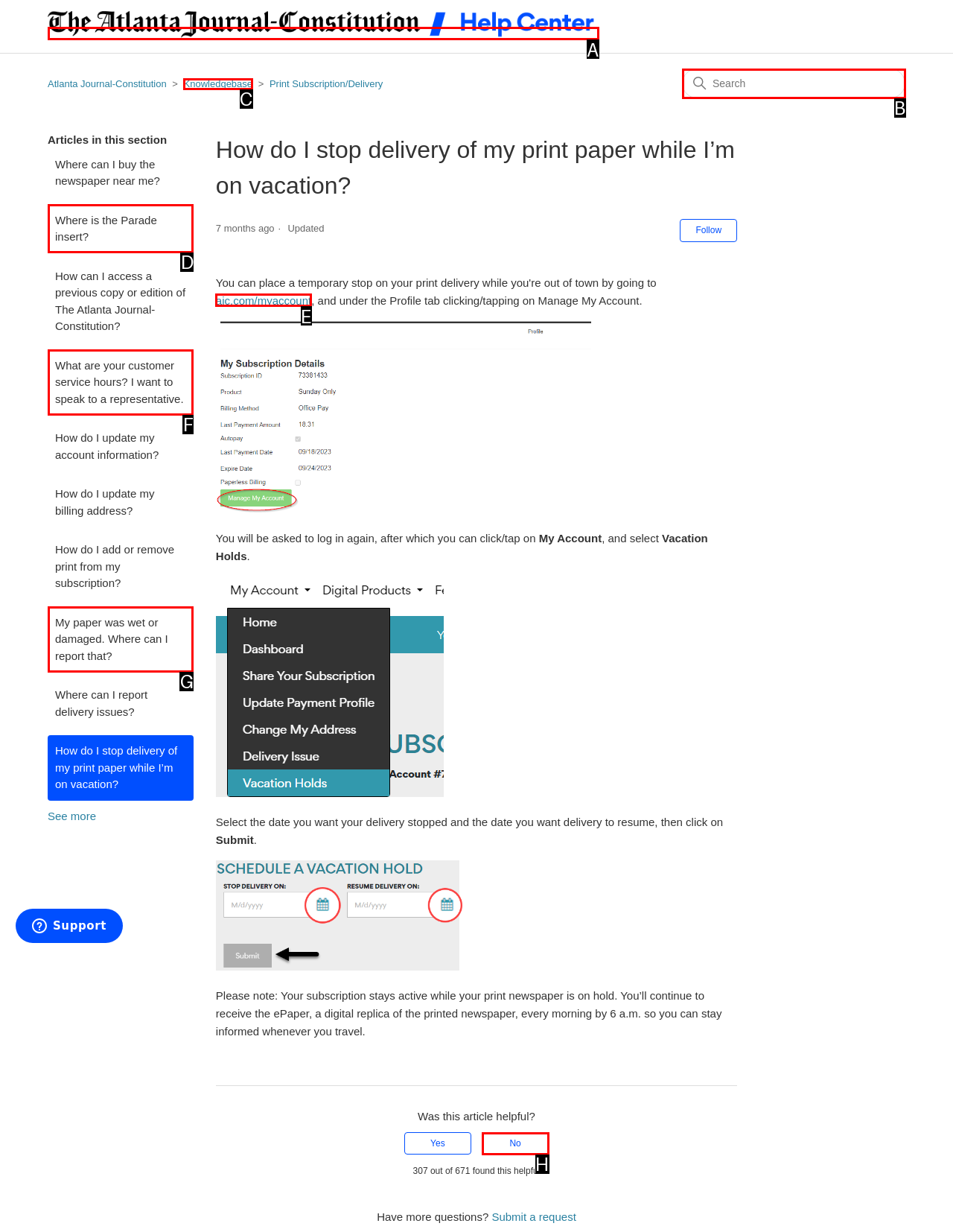Select the appropriate HTML element to click on to finish the task: Search for something.
Answer with the letter corresponding to the selected option.

B